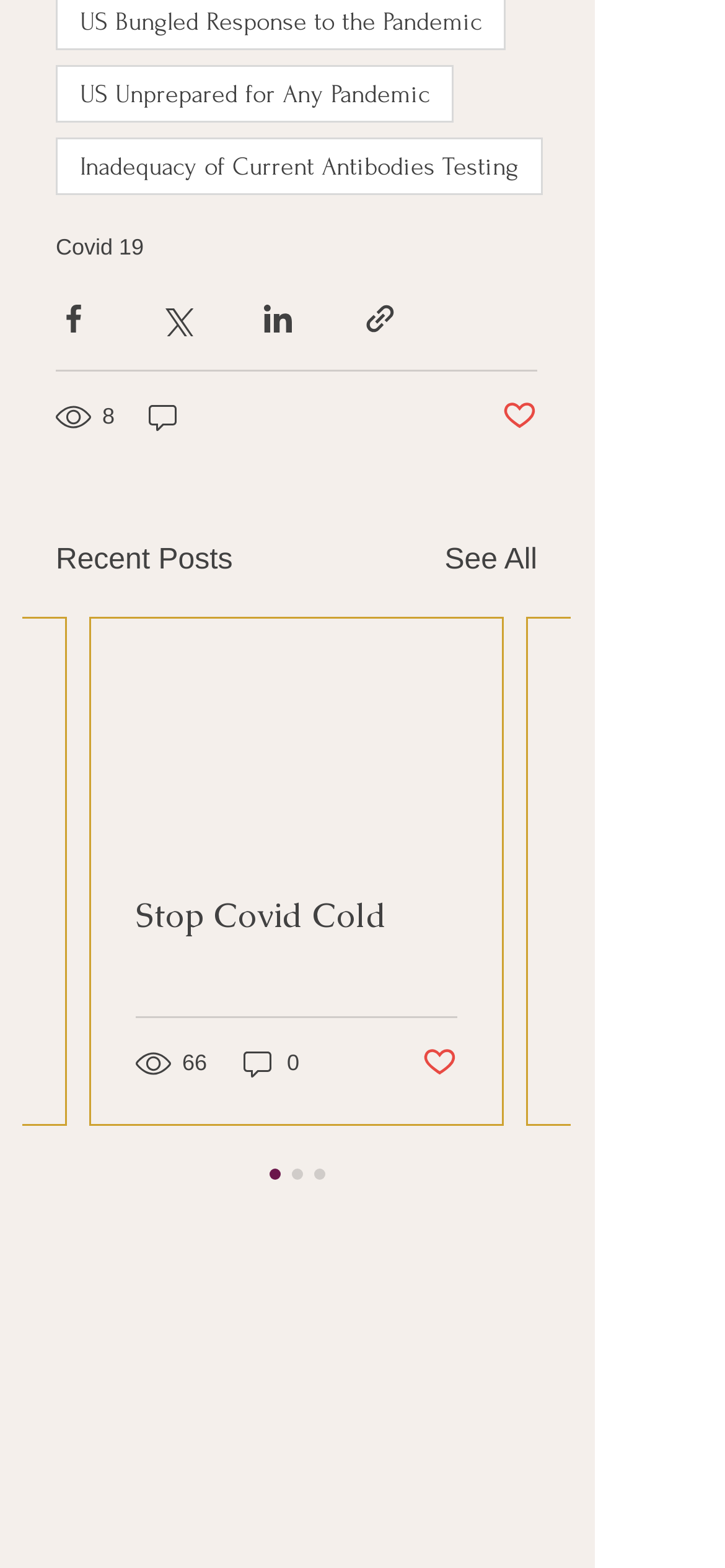Identify the bounding box coordinates of the region that should be clicked to execute the following instruction: "Read Covid 19 article".

[0.077, 0.149, 0.198, 0.166]